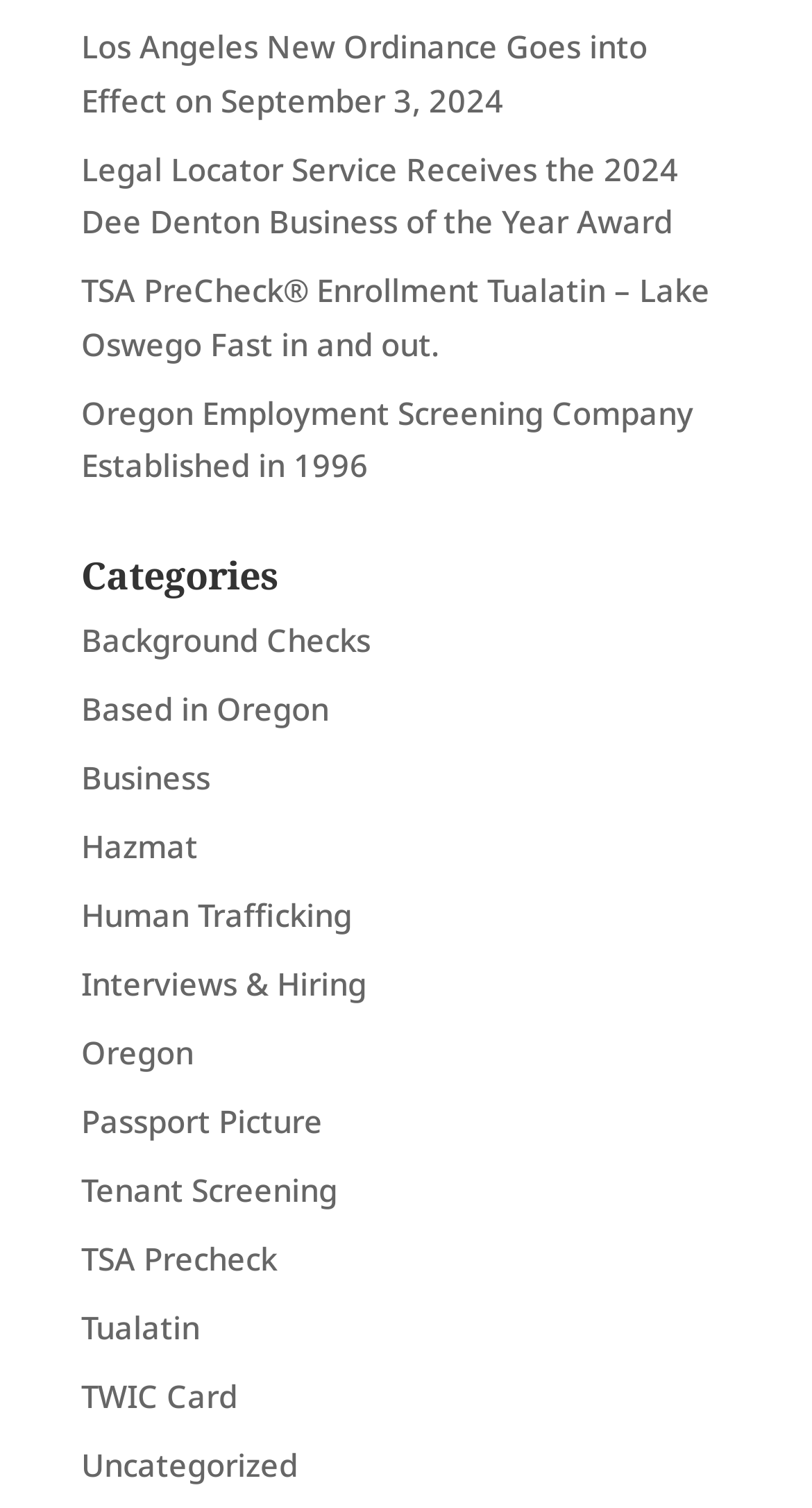Extract the bounding box coordinates for the UI element described by the text: "TSA Precheck". The coordinates should be in the form of [left, top, right, bottom] with values between 0 and 1.

[0.1, 0.82, 0.341, 0.847]